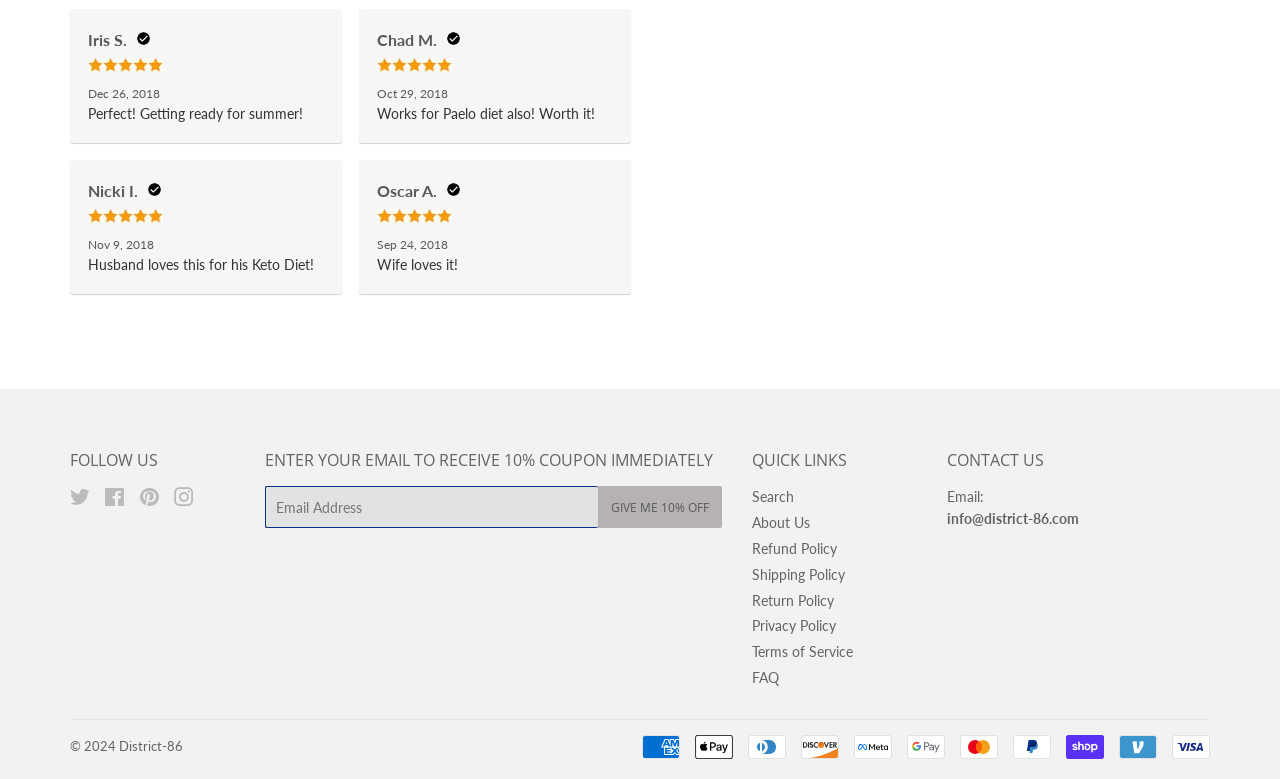Please respond in a single word or phrase: 
What is the earliest date of a review on this page?

Sep 24, 2018